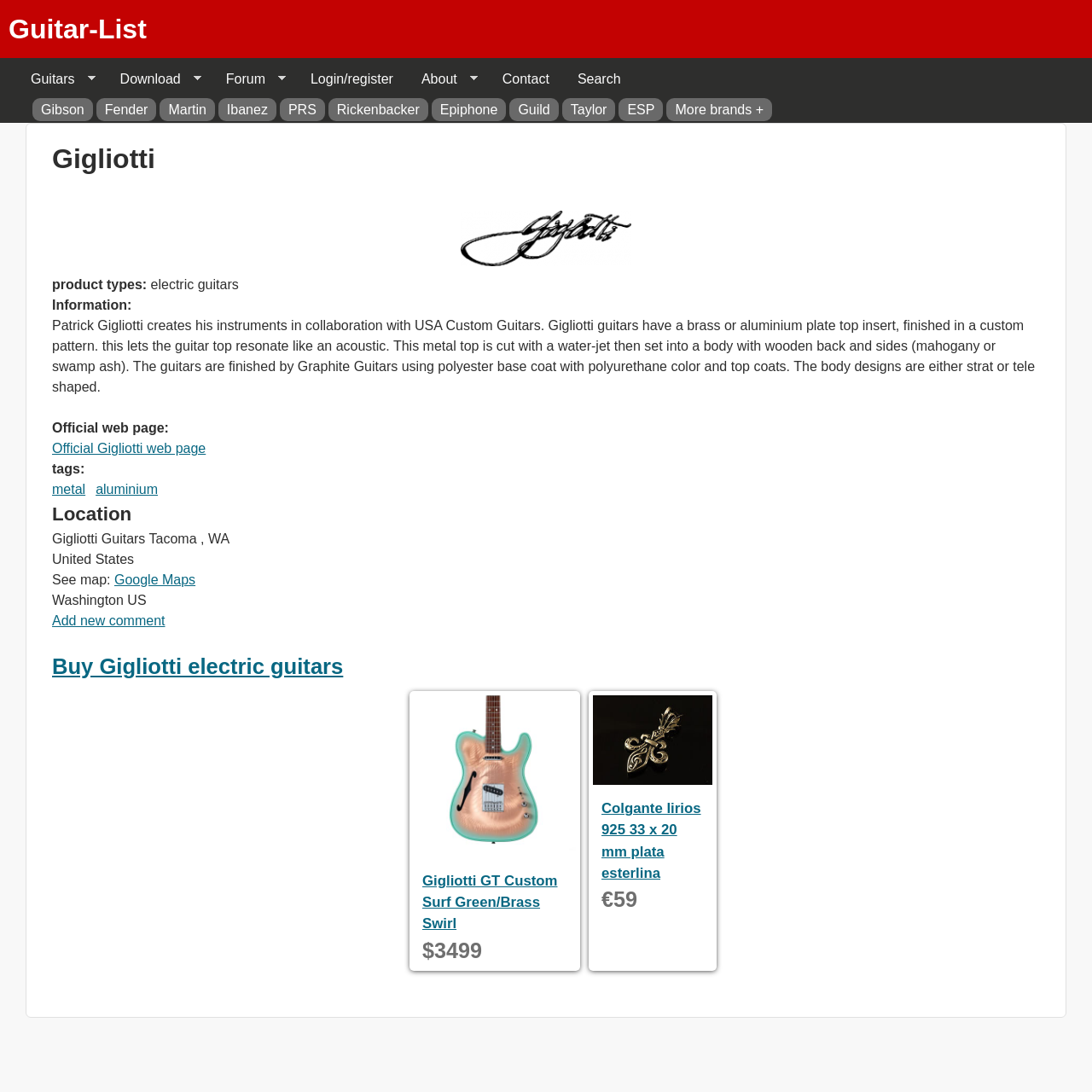What is the material of the guitar top? Look at the image and give a one-word or short phrase answer.

Brass or aluminium